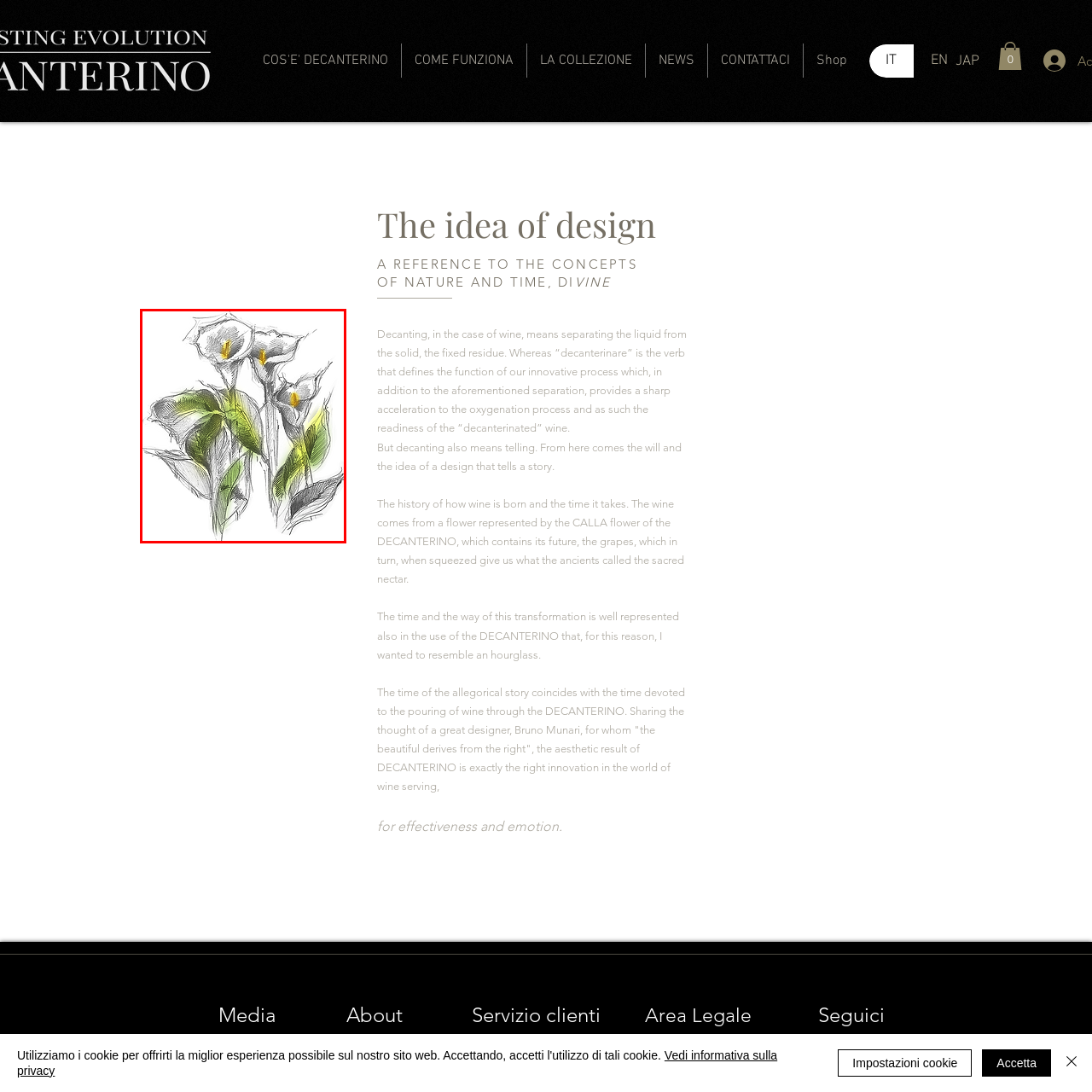Refer to the image within the red outline and provide a one-word or phrase answer to the question:
What is the theme of the artwork?

Nature and transformation